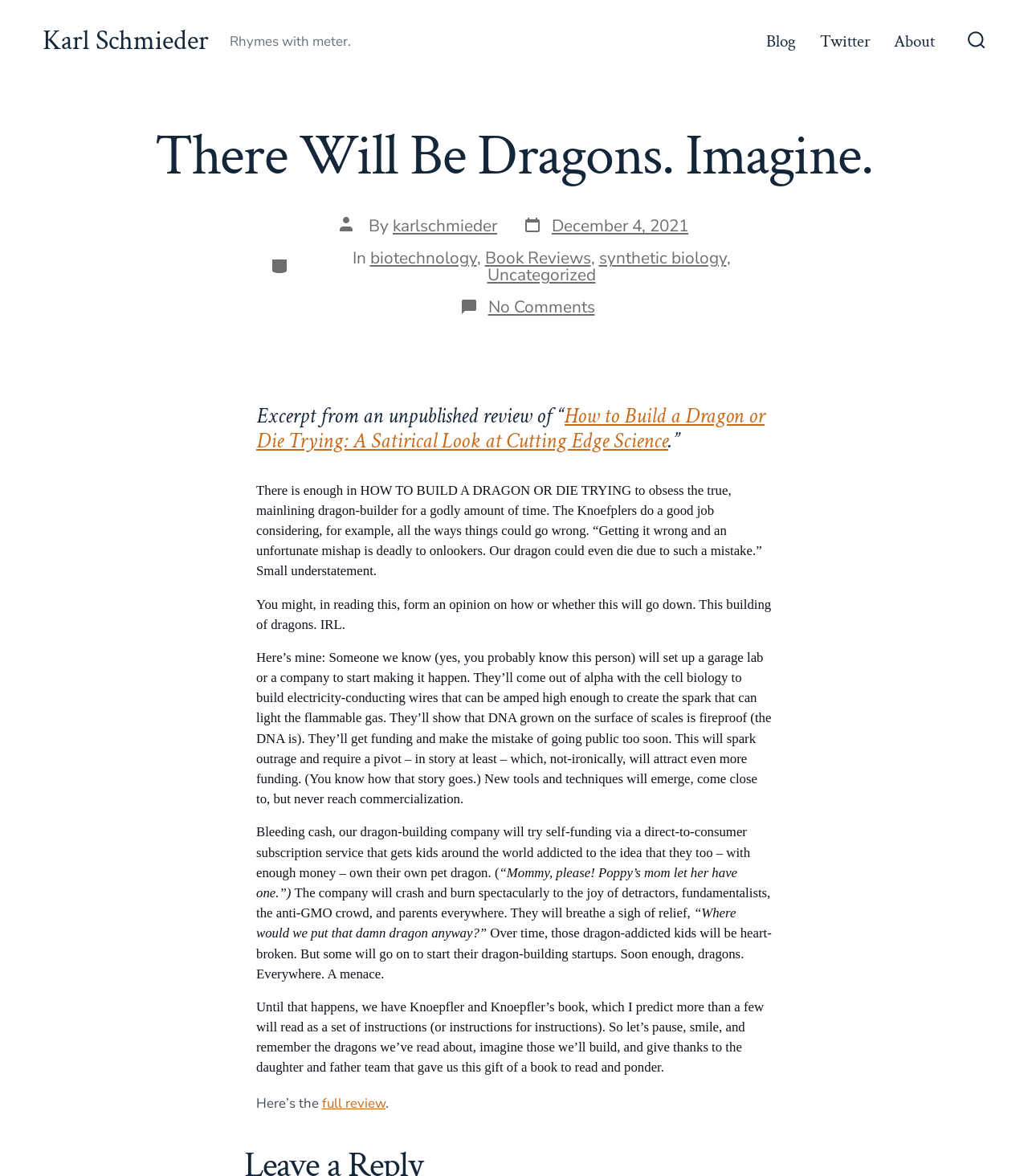Locate the bounding box coordinates of the area that needs to be clicked to fulfill the following instruction: "View the About page". The coordinates should be in the format of four float numbers between 0 and 1, namely [left, top, right, bottom].

[0.87, 0.022, 0.91, 0.049]